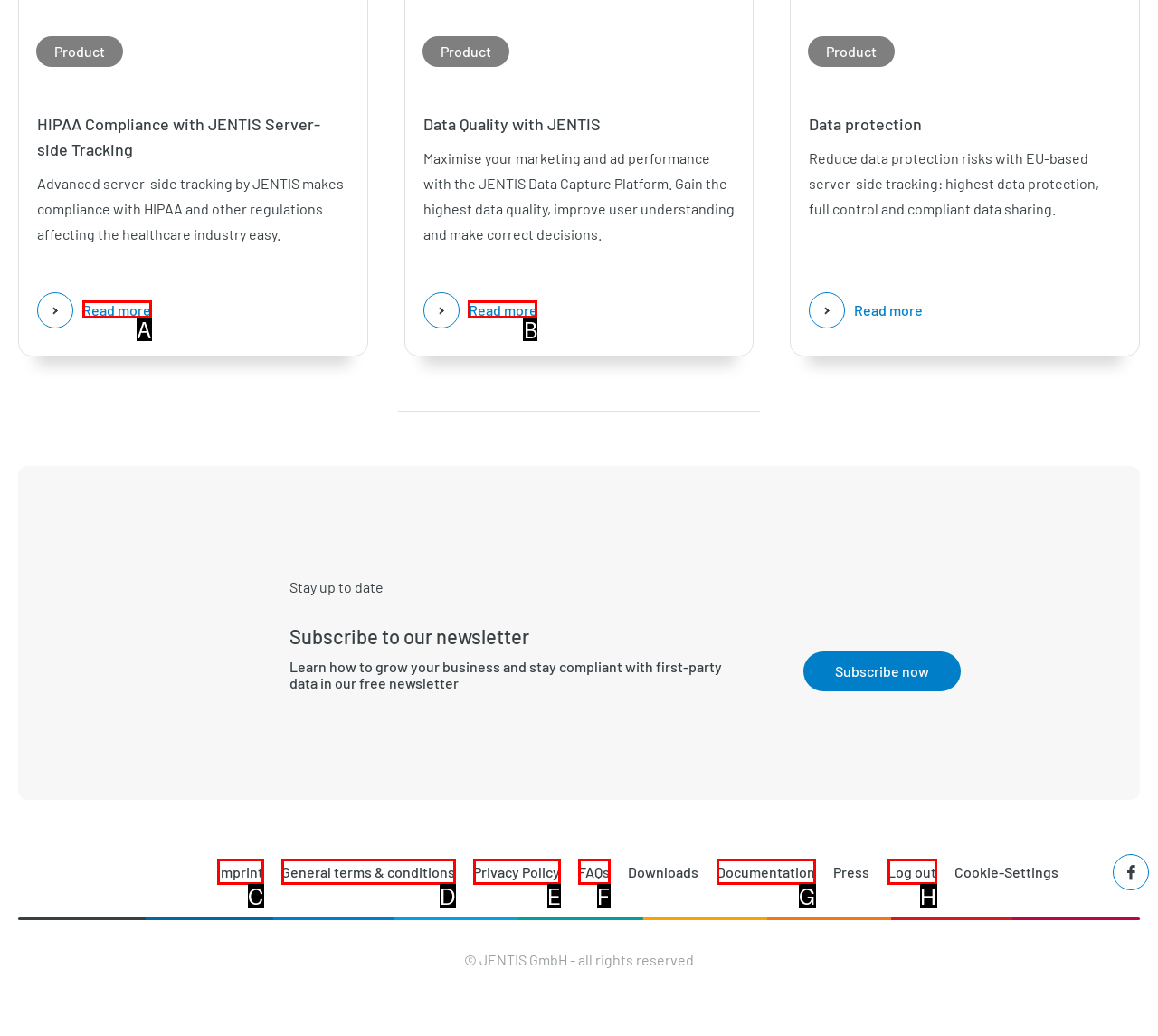Tell me the letter of the option that corresponds to the description: Read more
Answer using the letter from the given choices directly.

B